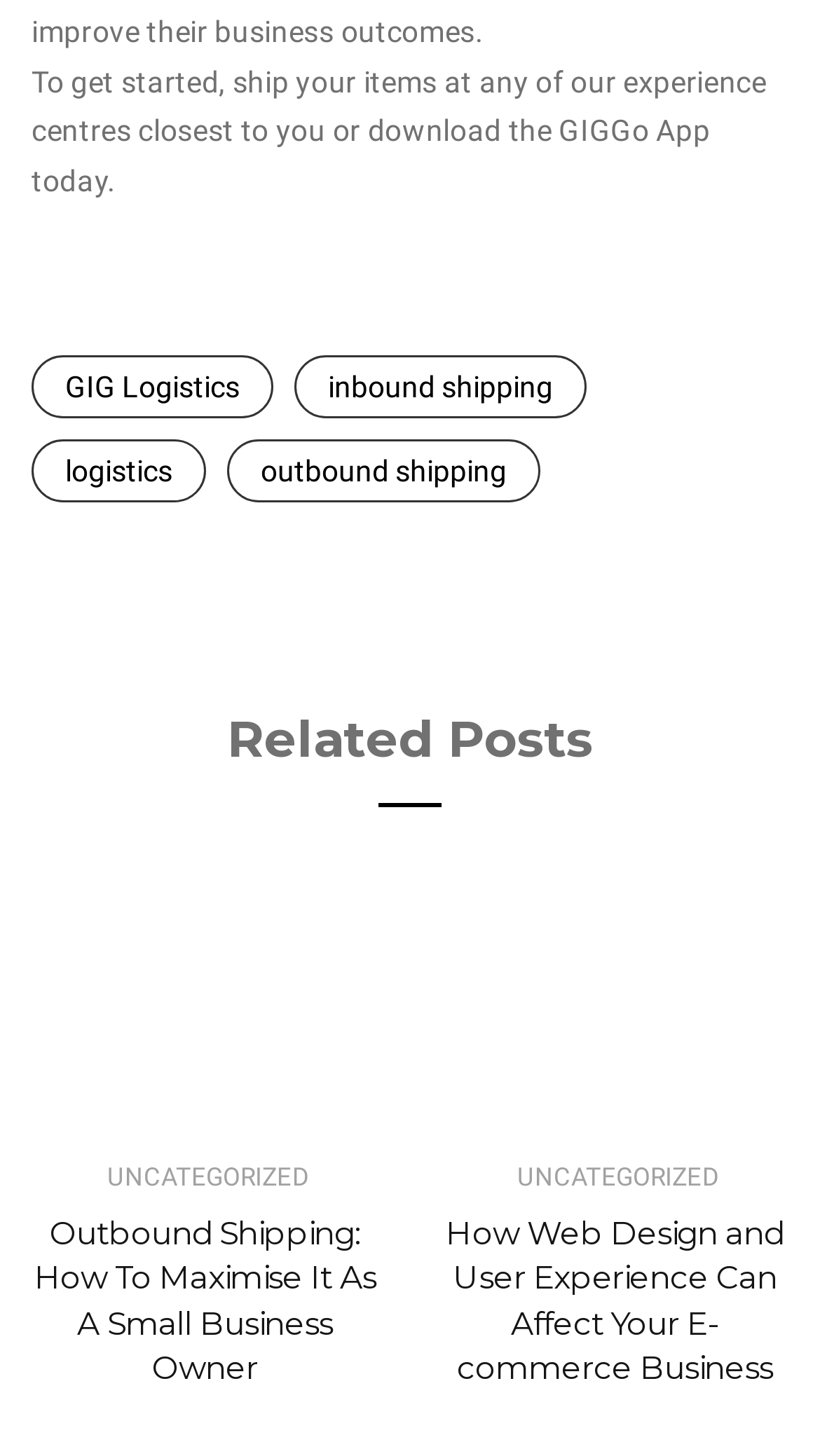Provide a short answer to the following question with just one word or phrase: What is the category of the second related post?

UNCATEGORIZED